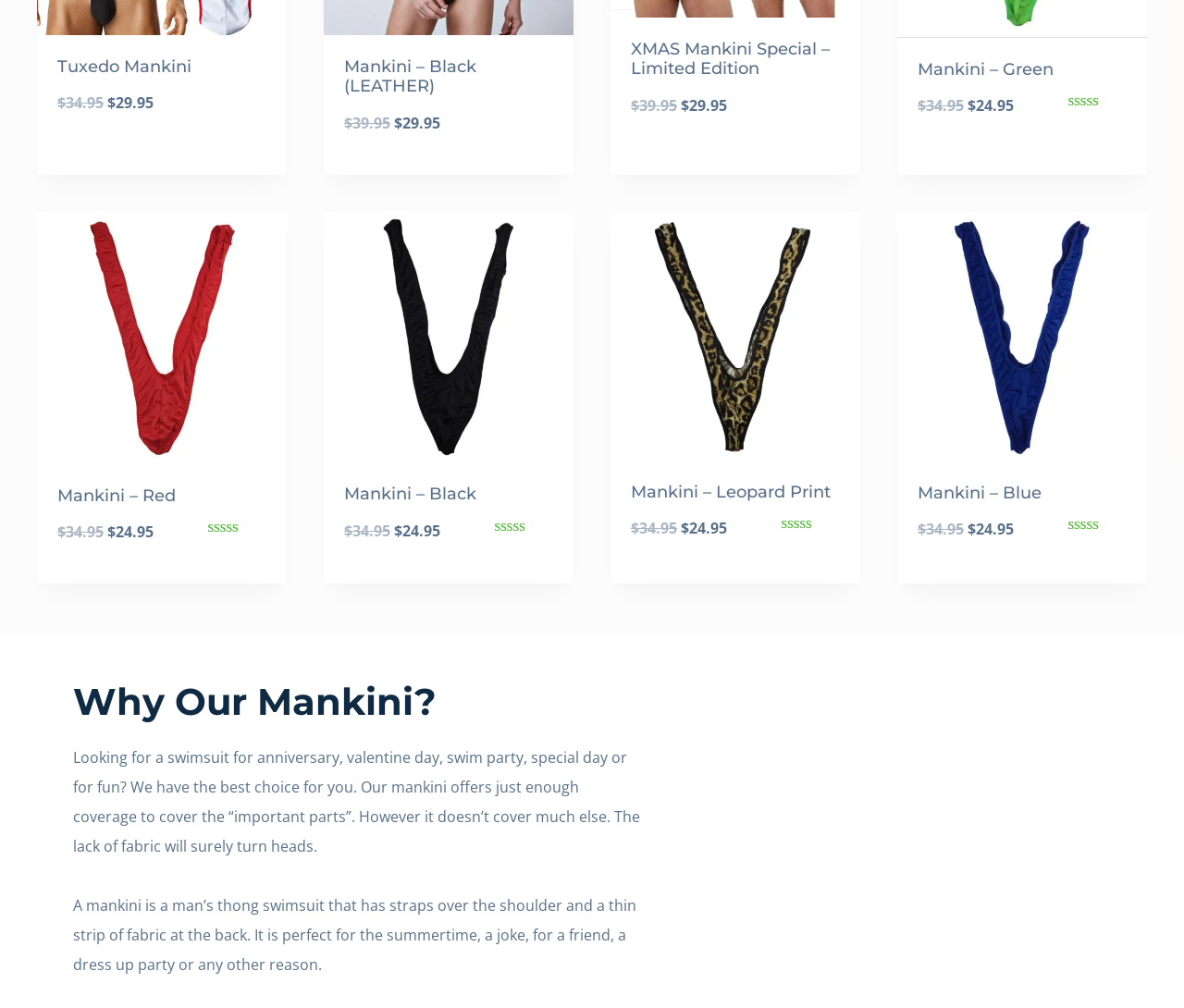Please determine the bounding box coordinates of the element's region to click in order to carry out the following instruction: "Read more about “Mankini - Black (LEATHER)”". The coordinates should be four float numbers between 0 and 1, i.e., [left, top, right, bottom].

[0.291, 0.176, 0.467, 0.203]